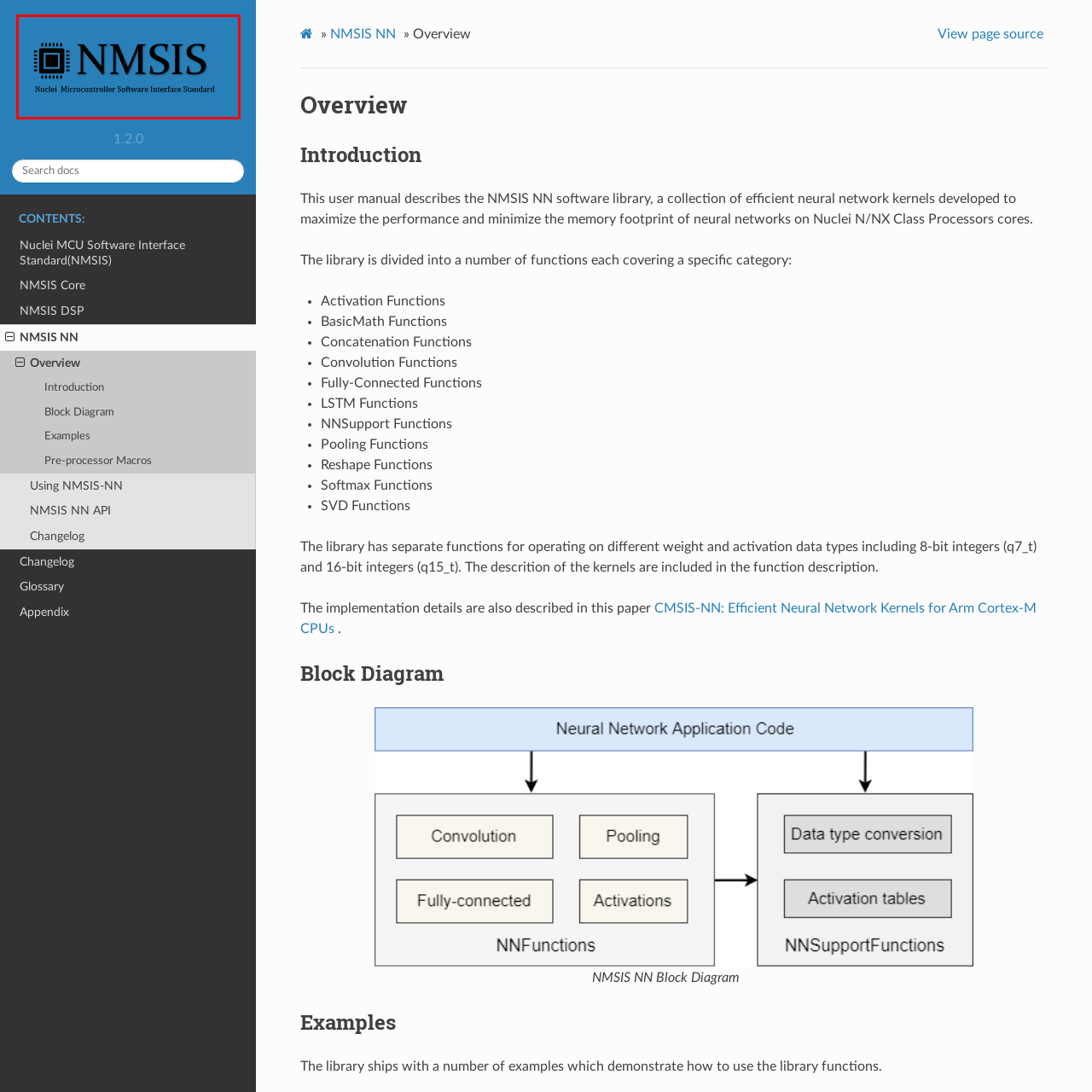Create a detailed narrative describing the image bounded by the red box.

The image features the logo of NMSIS, which stands for Nuclei Microcontroller Software Interface Standard. This logo prominently displays the "NMSIS" acronym in bold, stylish typography, paired with a graphical element that resembles a microcontroller or integrated circuit, symbolizing its focus on hardware and software interfaces in microcontroller technology. The logo is set against a blue background, enhancing its visibility and professional appearance, embodying the essence of a technical standard aimed at streamlining development for Nuclei processors.